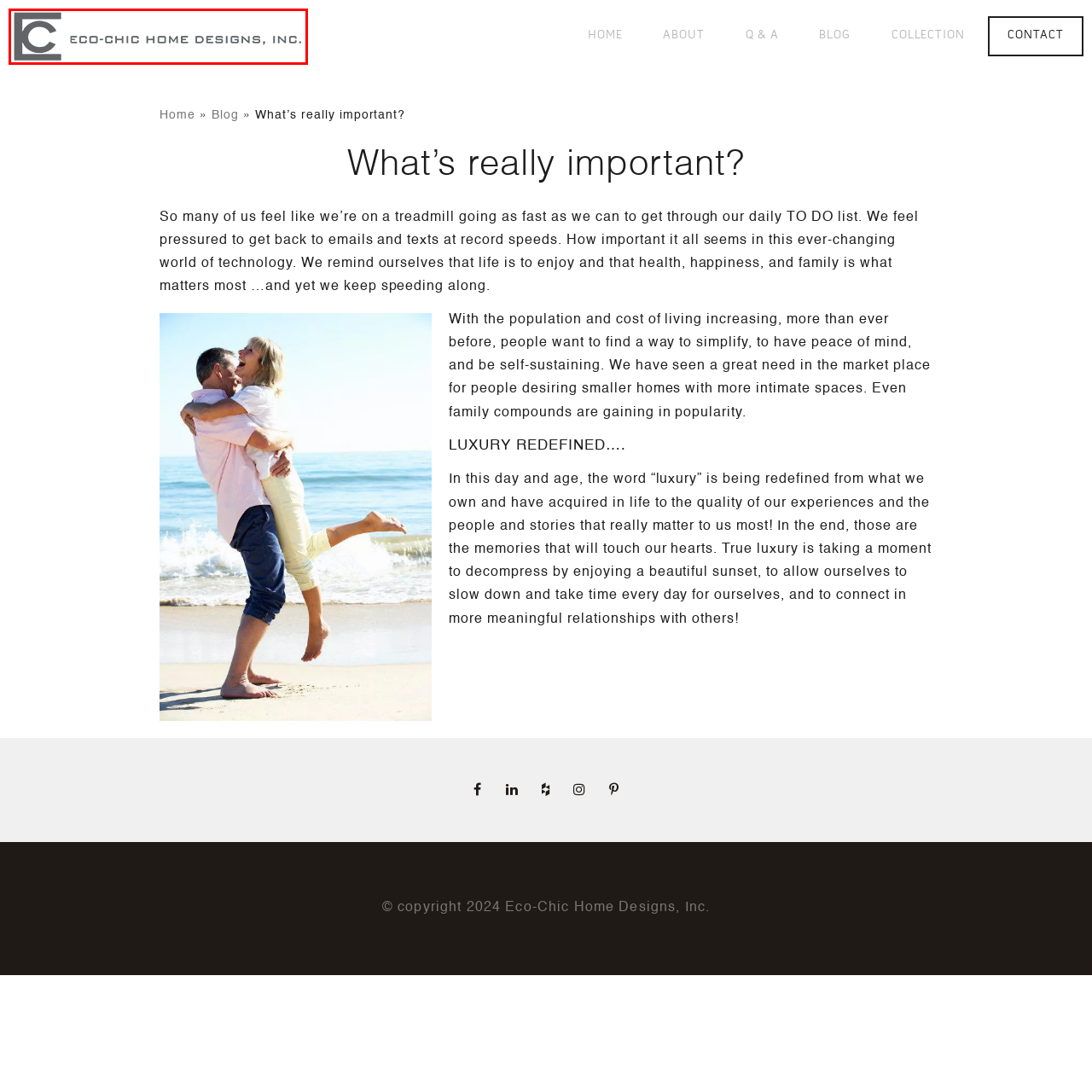What is the design style of the logo?
Please analyze the image within the red bounding box and offer a comprehensive answer to the question.

The caption describes the logo as 'sleek and modern', indicating a minimalist aesthetic that reflects the brand's eco-conscious ethos and commitment to environmentally-friendly interior design.